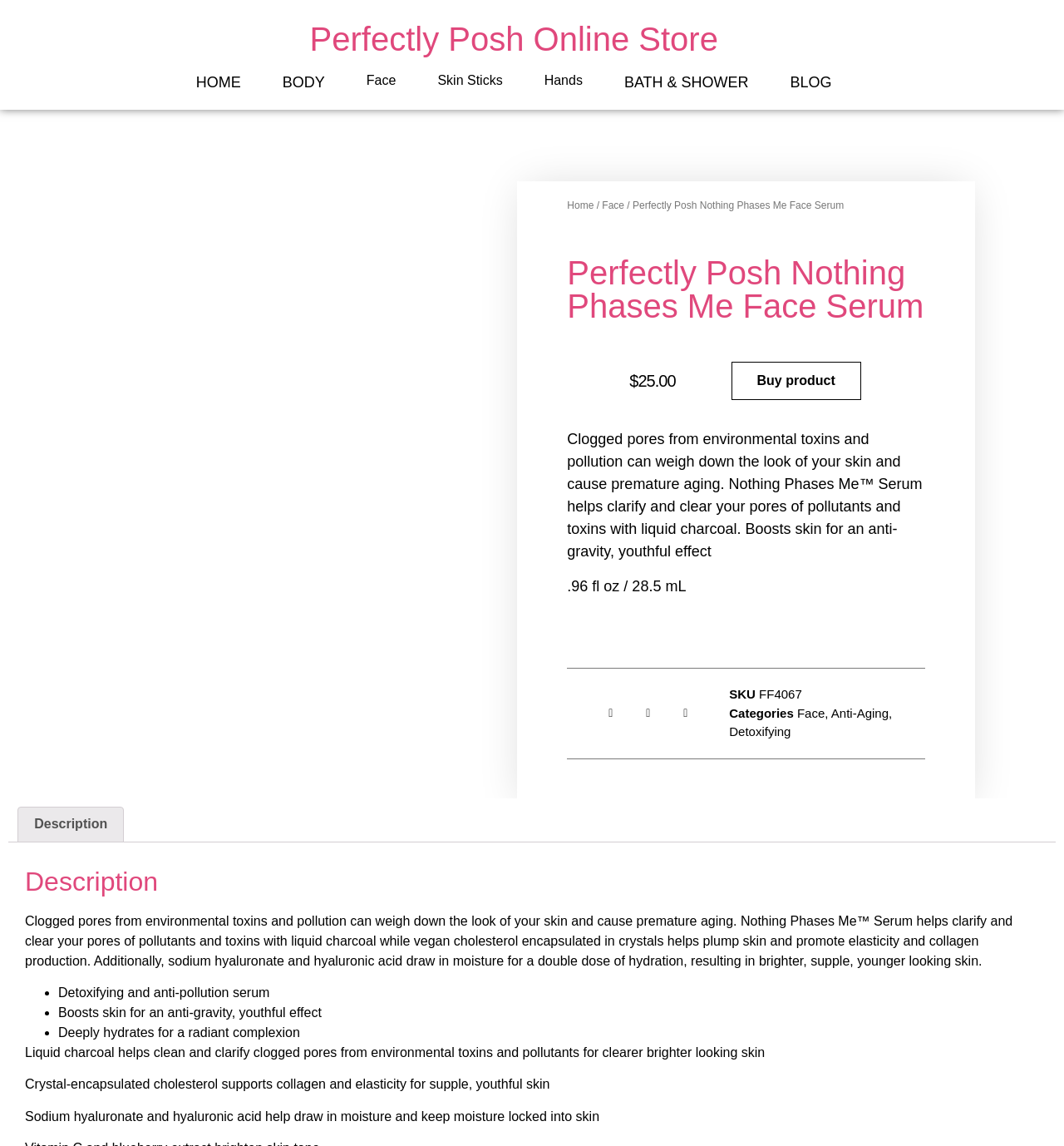Please indicate the bounding box coordinates of the element's region to be clicked to achieve the instruction: "Go to 'HOME' page". Provide the coordinates as four float numbers between 0 and 1, i.e., [left, top, right, bottom].

[0.184, 0.064, 0.226, 0.08]